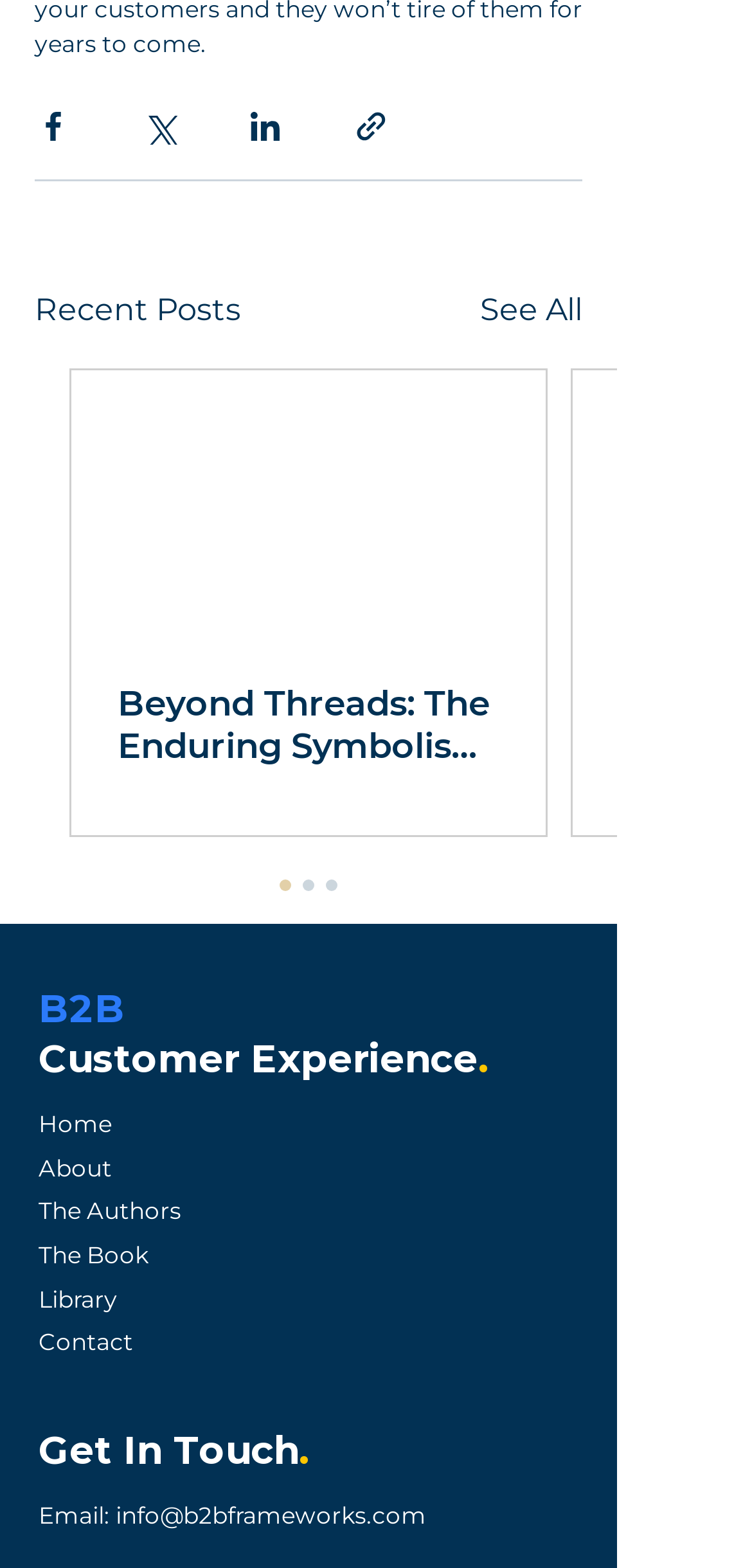Give a one-word or short-phrase answer to the following question: 
What is the title of the first article?

Beyond Threads: The Enduring Symbolism of Uniforms in Society